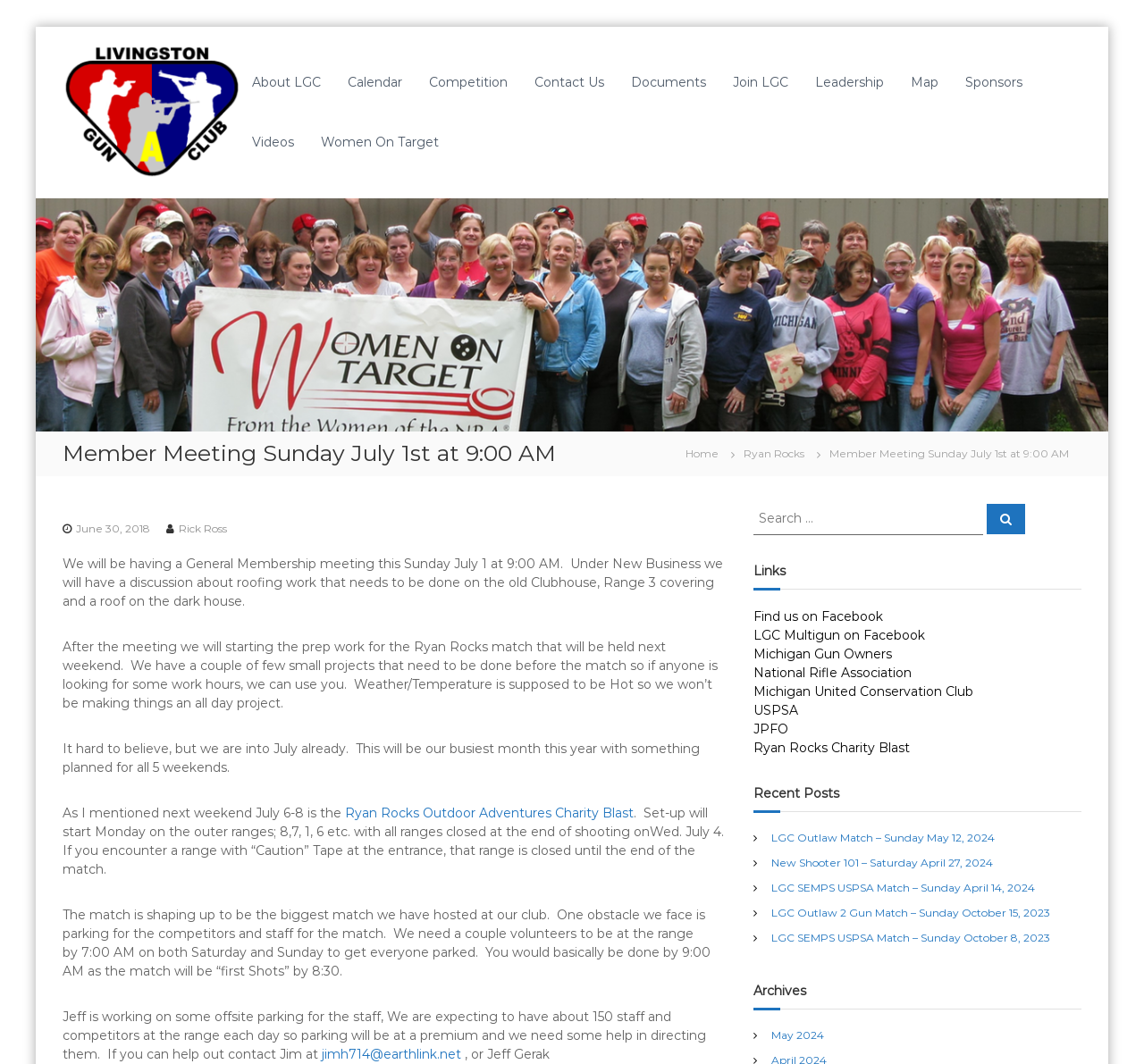Determine the bounding box coordinates of the region that needs to be clicked to achieve the task: "Click the 'About LGC' link".

[0.22, 0.07, 0.28, 0.085]